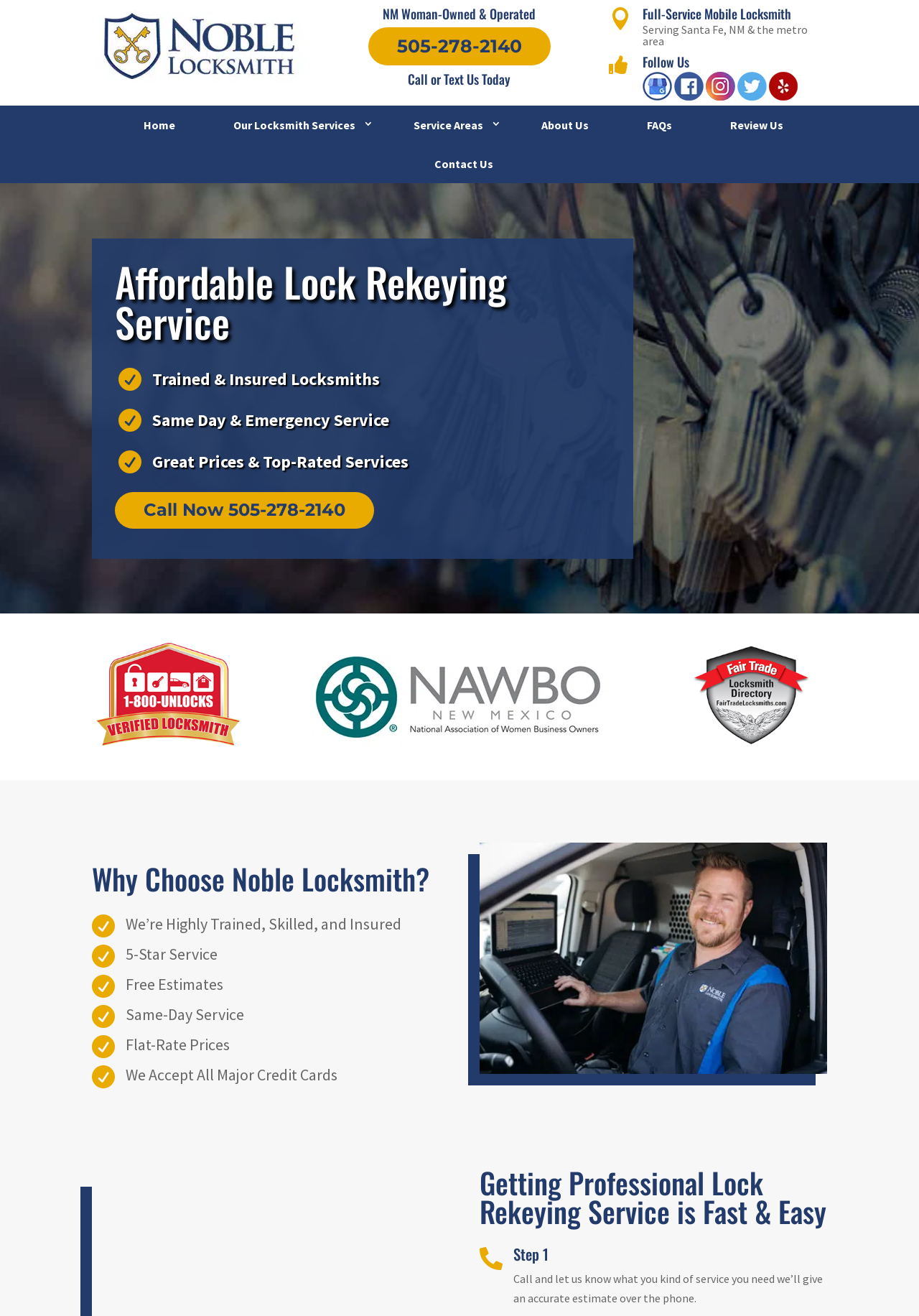Describe all the visual and textual components of the webpage comprehensively.

This webpage is about Noble Locksmith, a locksmith service provider in Santa Fe, New Mexico. At the top left, there is a logo of Noble Locksmith, accompanied by a phone number and a heading that reads "NM Woman-Owned & Operated". Below this, there is a call-to-action heading "Call or Text Us Today".

On the top right, there are two tables with icons and headings. The first table has a mobile locksmith icon and a heading "Full-Service Mobile Locksmith", along with a text that reads "Serving Santa Fe, NM & the metro area". The second table has a social media icon and a heading "Follow Us", with links to Google business map and other social media platforms.

The main navigation menu is located below the top section, with links to "Home", "Our Locksmith Services", "Service Areas", "About Us", "FAQs", "Review Us", and "Contact Us".

The main content section is divided into two parts. The left side has a heading "Affordable Lock Rekeying Service" and three tables with icons and text. The tables describe the benefits of choosing Noble Locksmith, including trained and insured locksmiths, same-day and emergency service, and great prices.

On the right side, there are several images of logos, including 1-800-unlocks, National Association of Women Business Owners, and Fair Trade Locksmith Directory. Below these logos, there is a heading "Why Choose Noble Locksmith?" and five tables with icons and text. These tables highlight the reasons to choose Noble Locksmith, including highly trained and skilled technicians, 5-star service, free estimates, same-day service, flat-rate prices, and acceptance of all major credit cards.

At the bottom of the page, there is an image of a technician and a heading "Getting Professional Lock Rekeying Service is Fast & Easy". Below this, there is a step-by-step guide on how to get locksmith service, with a call-to-action to call and get an estimate over the phone.